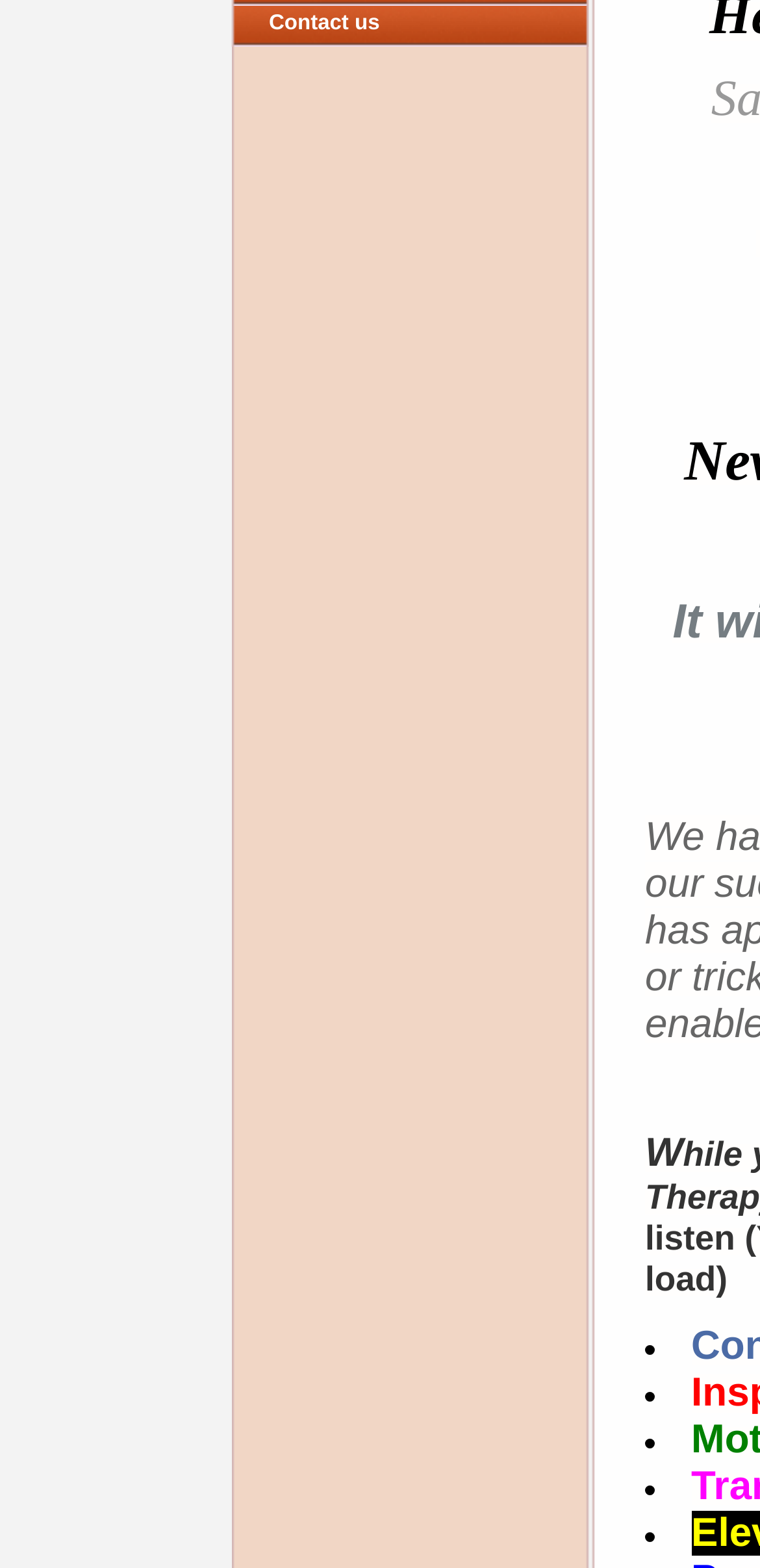Mark the bounding box of the element that matches the following description: "May 2024".

None